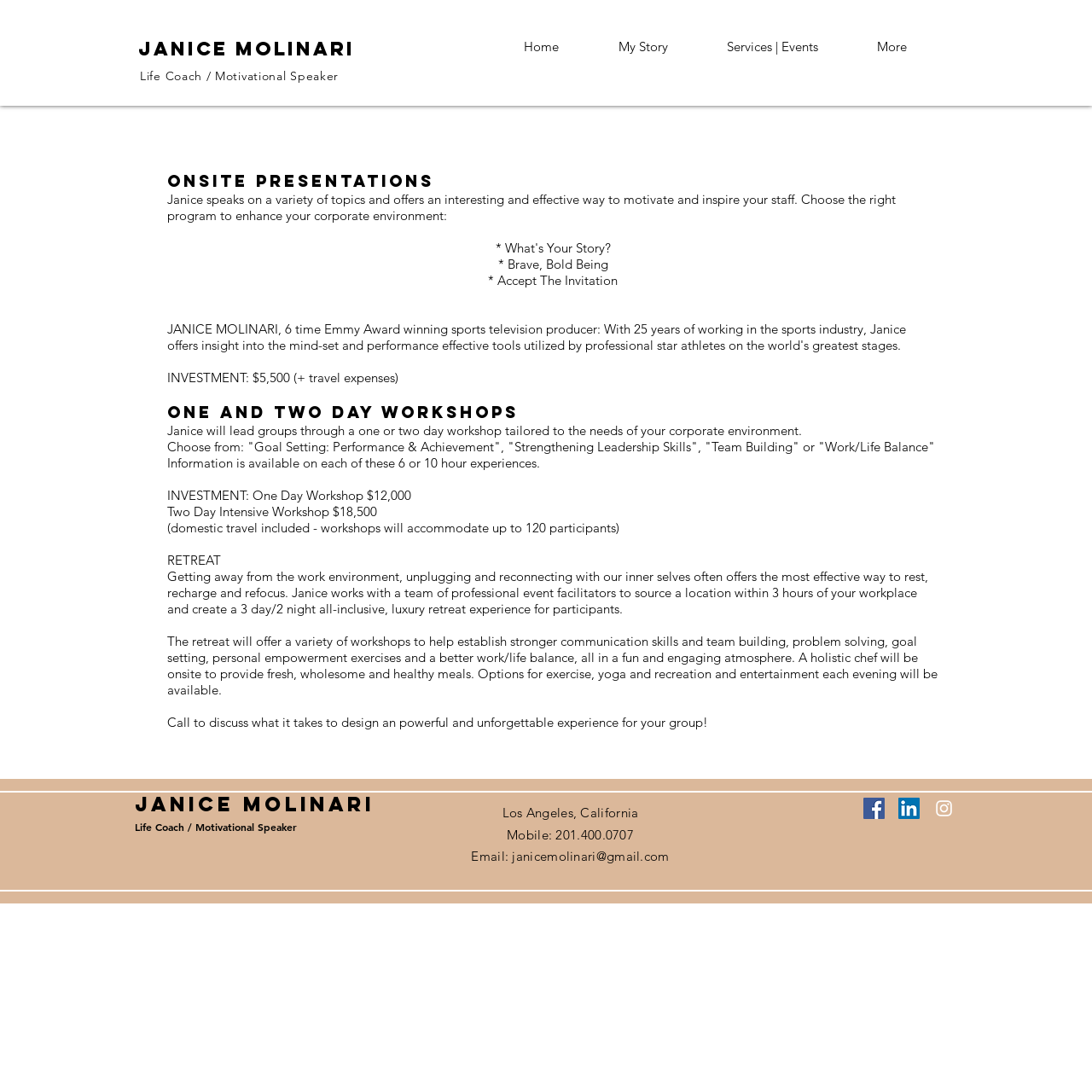Extract the bounding box coordinates for the described element: "Janice Molinari". The coordinates should be represented as four float numbers between 0 and 1: [left, top, right, bottom].

[0.127, 0.034, 0.325, 0.055]